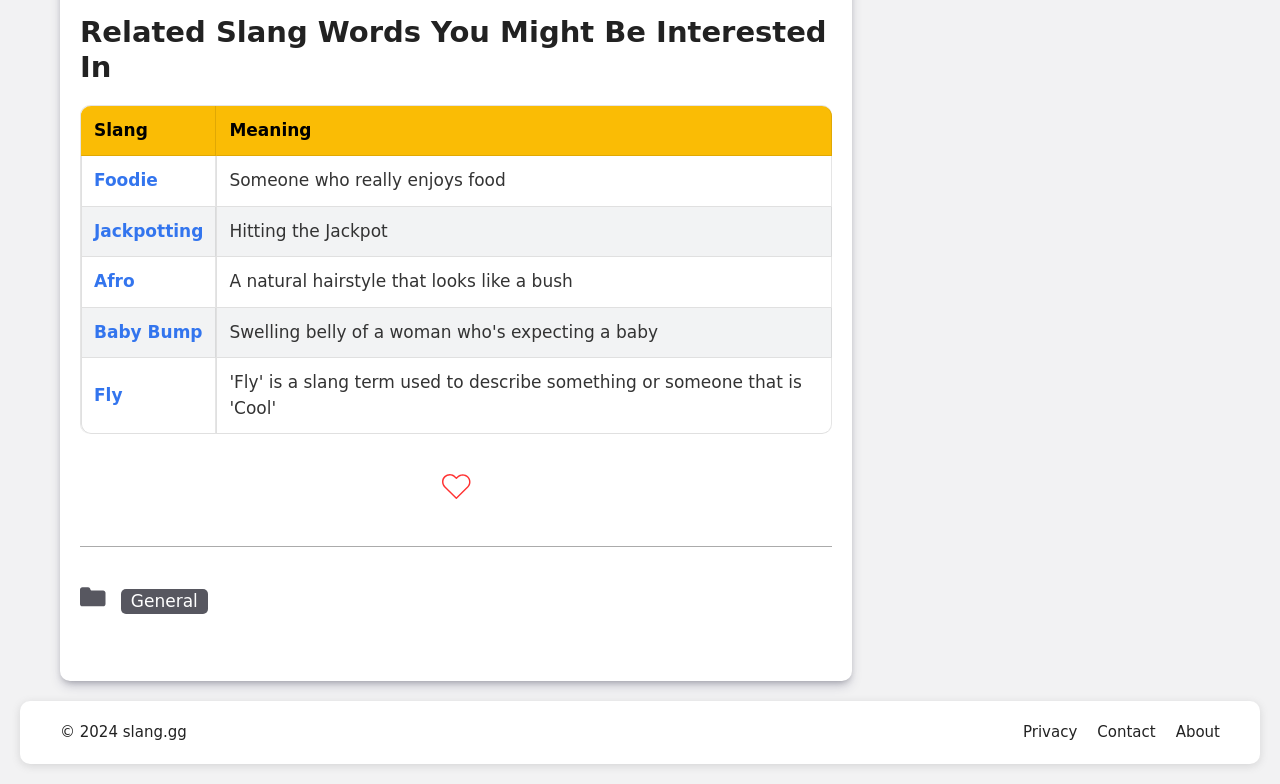Determine the bounding box coordinates of the clickable region to carry out the instruction: "Click on the 'Foodie' link".

[0.073, 0.217, 0.123, 0.242]